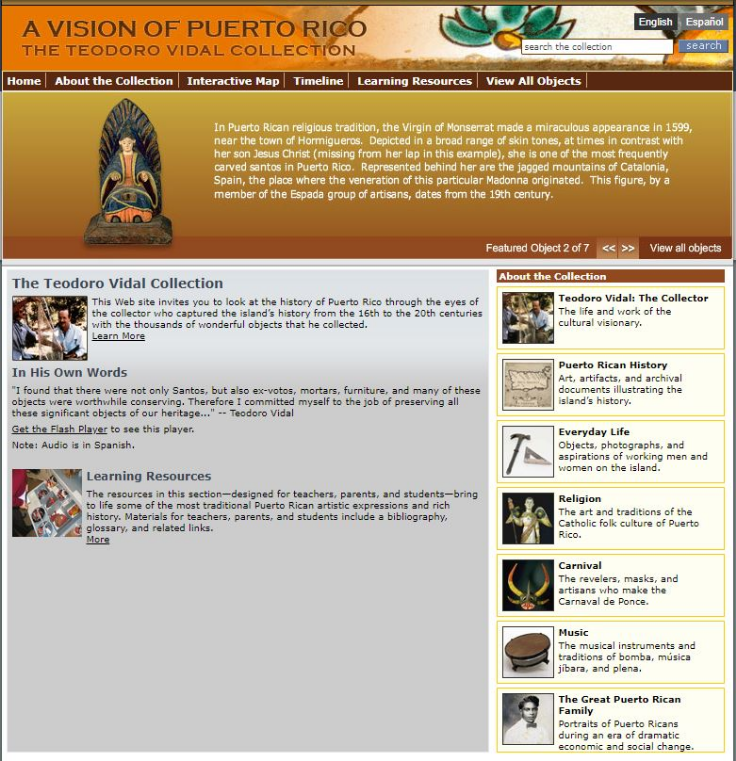What time period do the historical artifacts in the collection span?
Answer the question with a single word or phrase by looking at the picture.

16th to 20th centuries